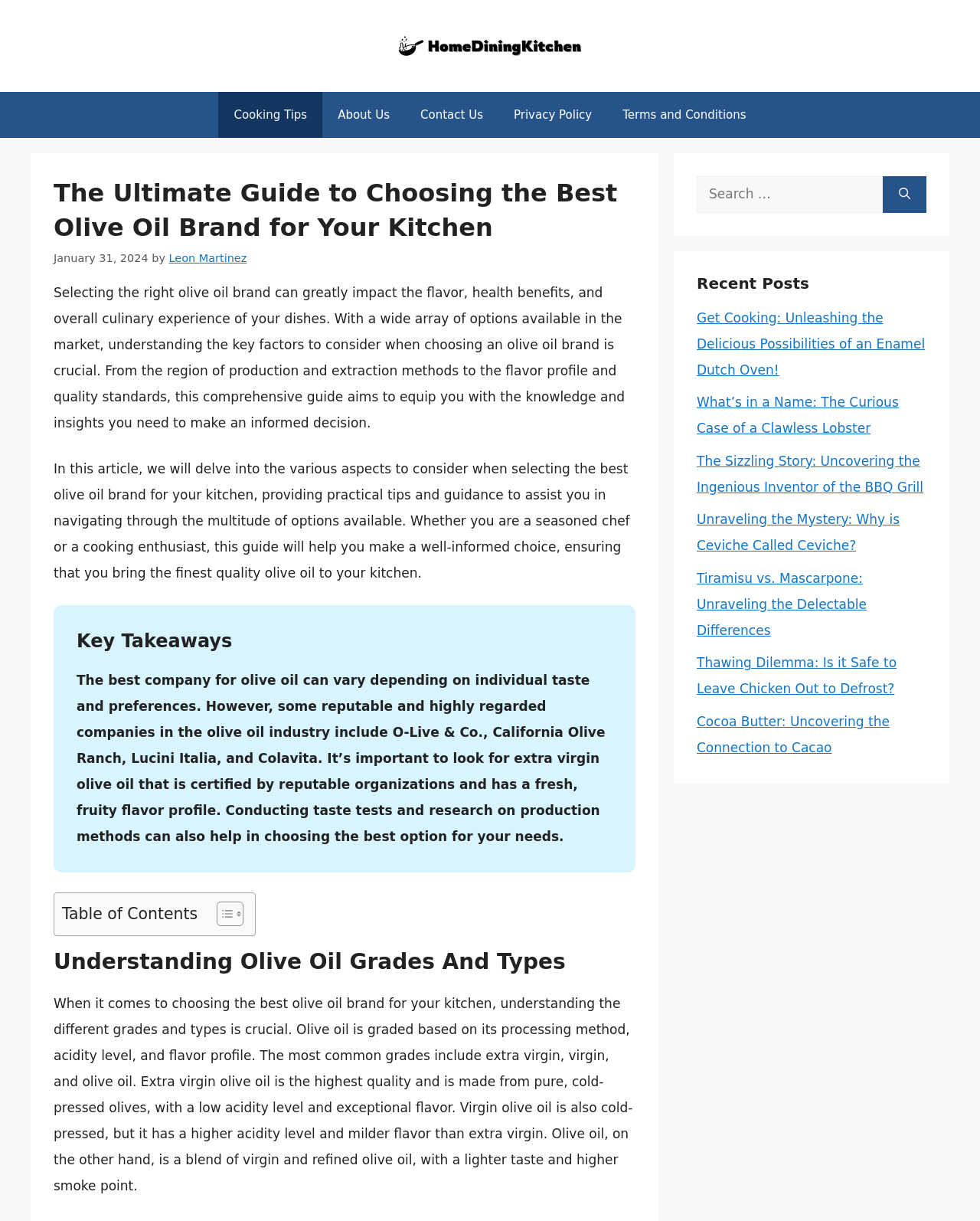Please respond to the question using a single word or phrase:
What is the highest quality of olive oil?

Extra virgin